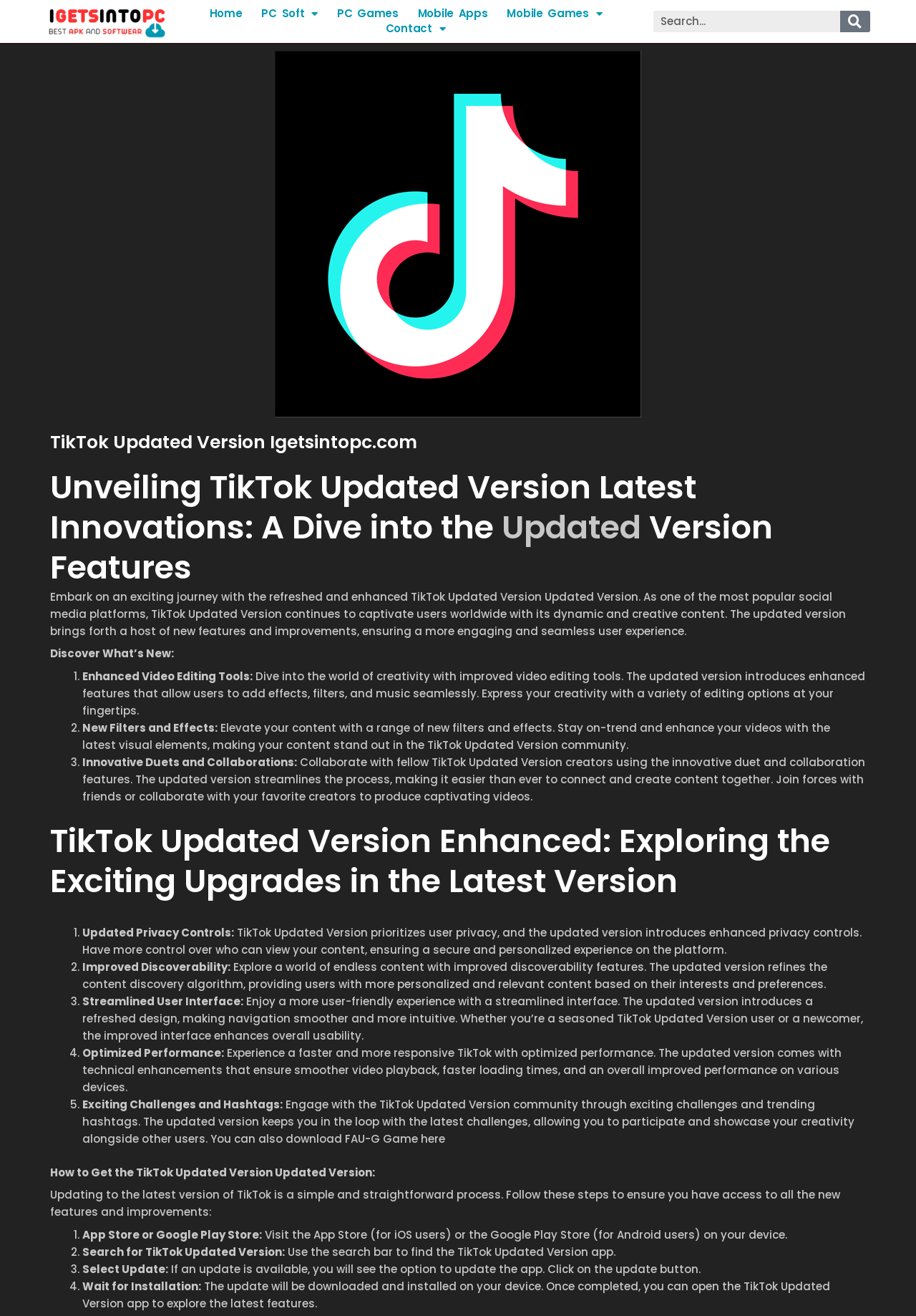How many new features are mentioned in the webpage? Observe the screenshot and provide a one-word or short phrase answer.

5